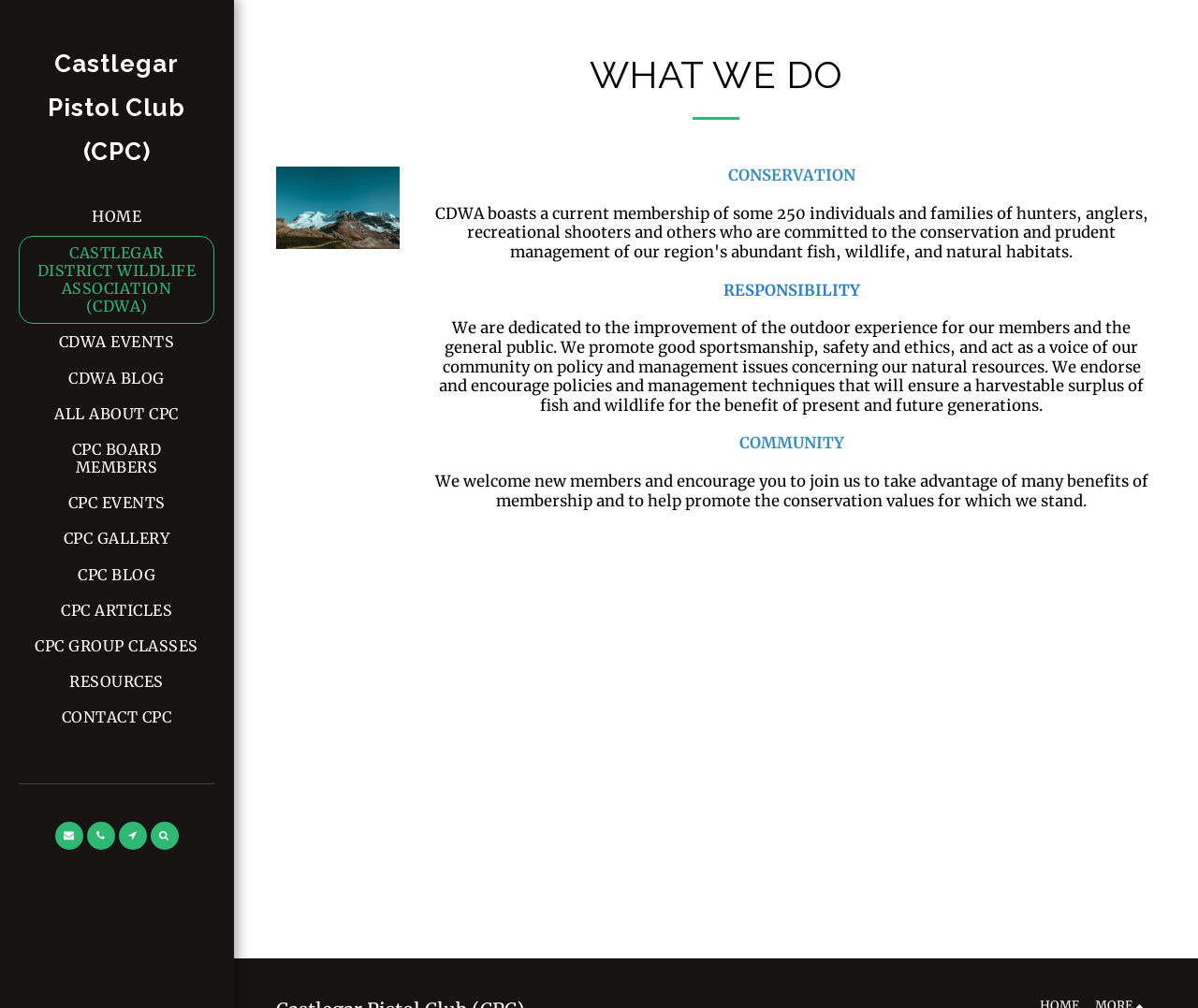Please respond to the question with a concise word or phrase:
What is the purpose of the club?

To improve outdoor experience